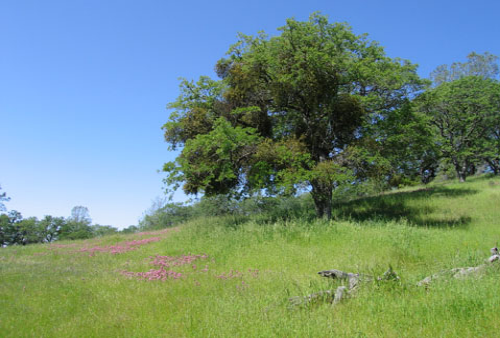Describe the image with as much detail as possible.

In this serene landscape, a vibrant display of nature unfolds beneath a clear blue sky. Central to the scene is a majestic oak tree, its lush green foliage casting a gentle shade over the surrounding area. The tree stands proudly on a grassy slope, flanked by a carpet of lush grass that sways softly in the breeze. In the foreground, delicate pink wildflowers adorn the ground, adding a splash of color to the verdant field. This idyllic setting suggests a peaceful and inviting atmosphere, perfect for those seeking solace in the beauty of nature.